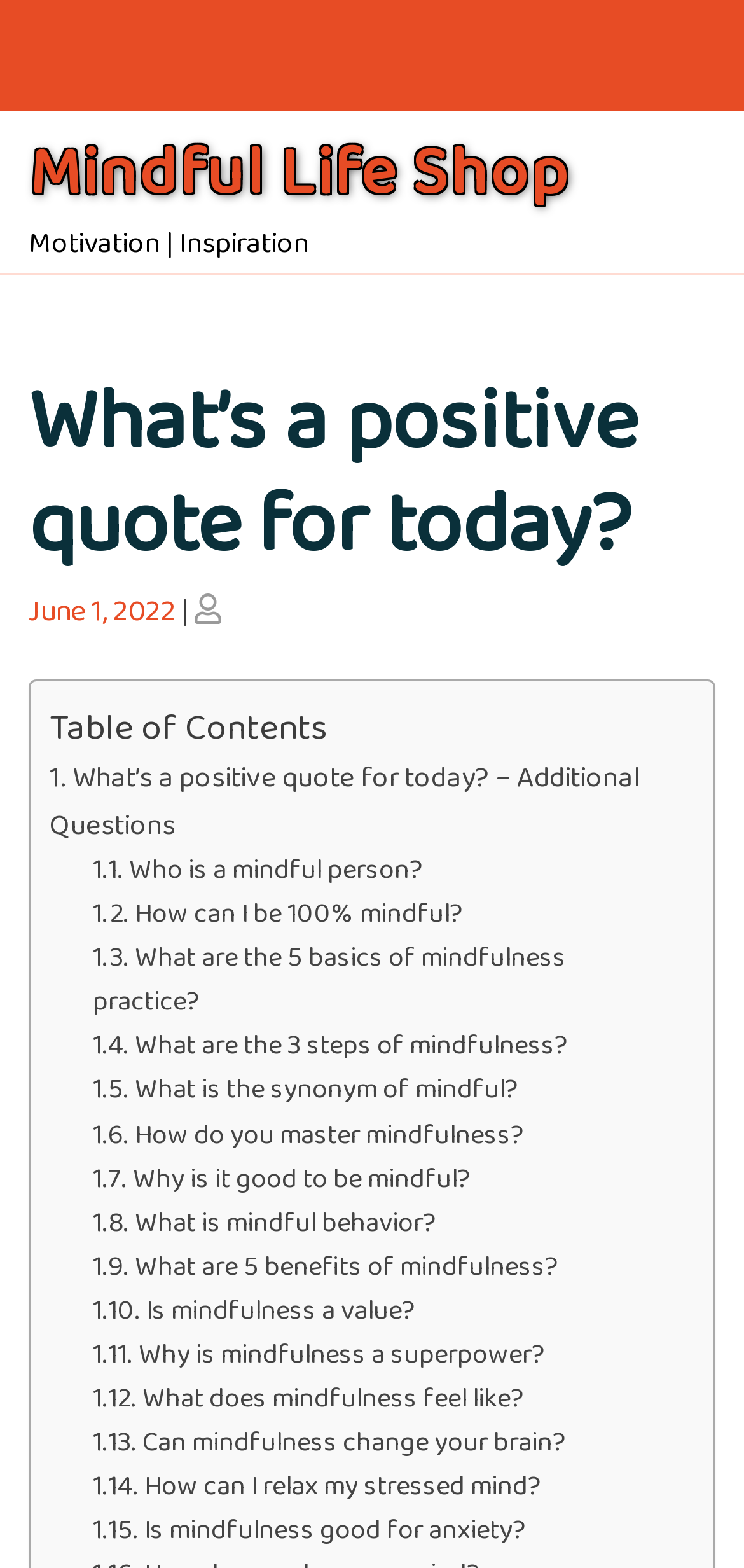Show the bounding box coordinates for the HTML element as described: "Is mindfulness good for anxiety?".

[0.194, 0.962, 0.707, 0.989]